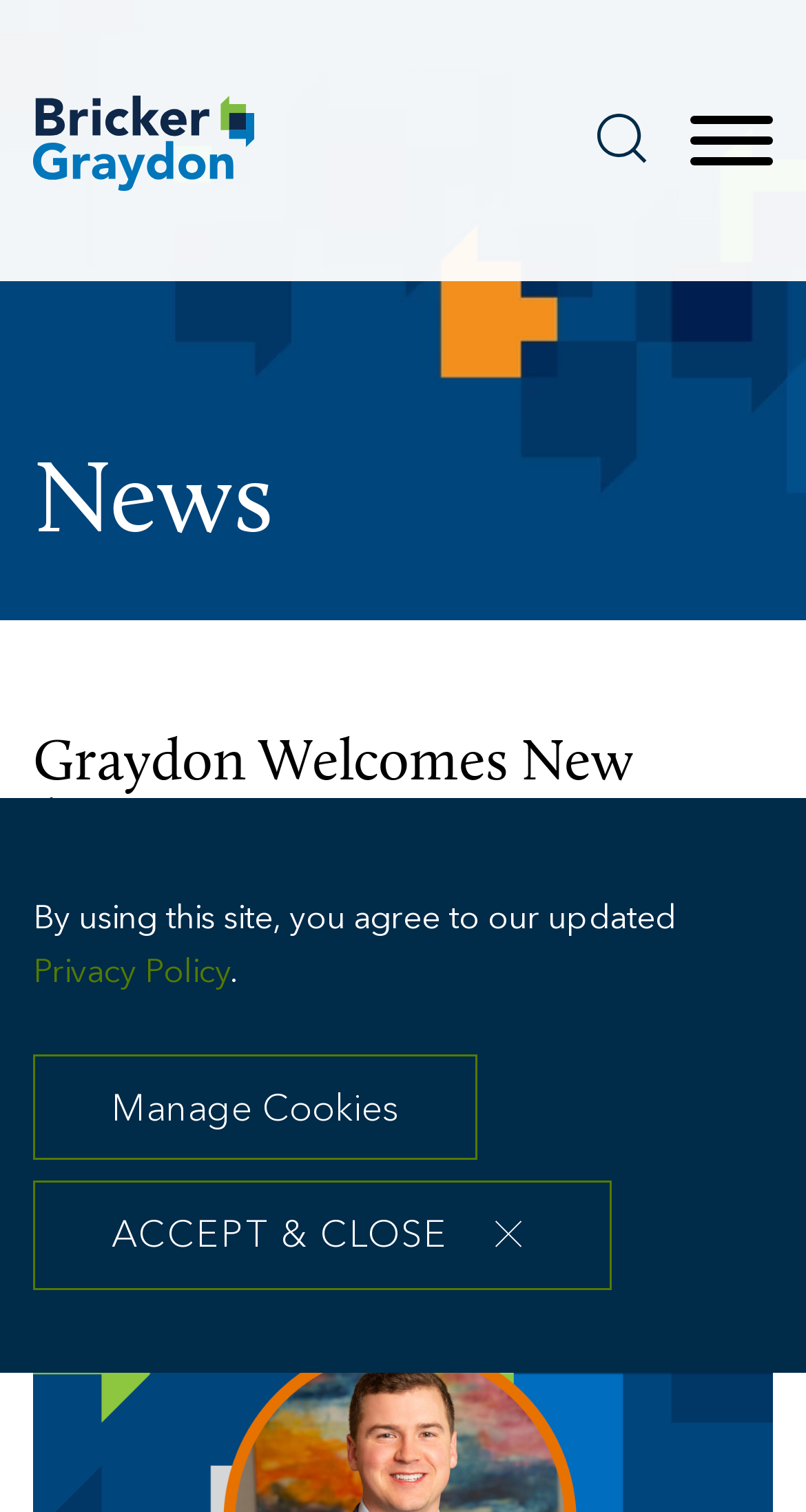Find and generate the main title of the webpage.

Graydon Welcomes New Associate